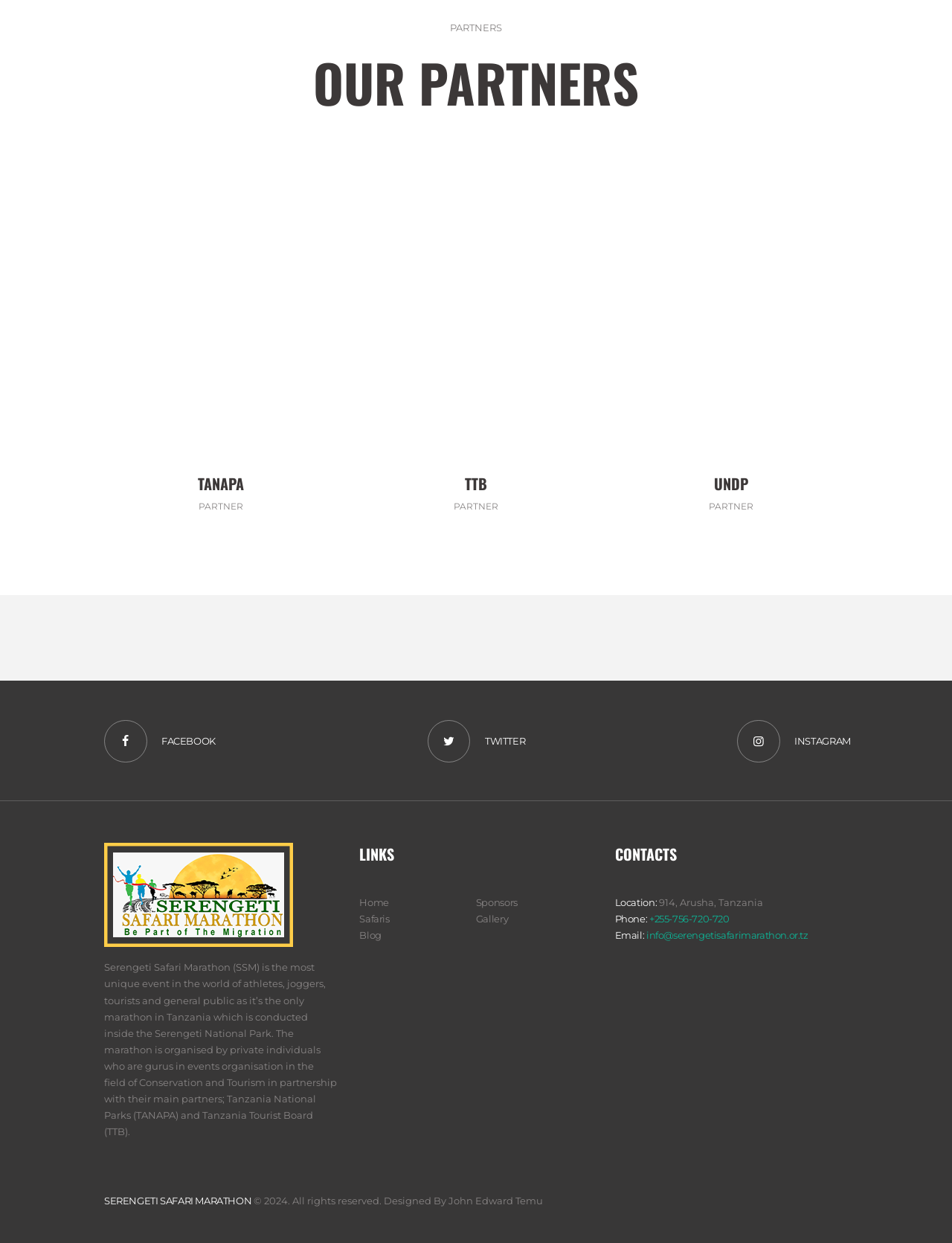Find and specify the bounding box coordinates that correspond to the clickable region for the instruction: "Read about Serengeti Safari Marathon".

[0.109, 0.678, 0.316, 0.768]